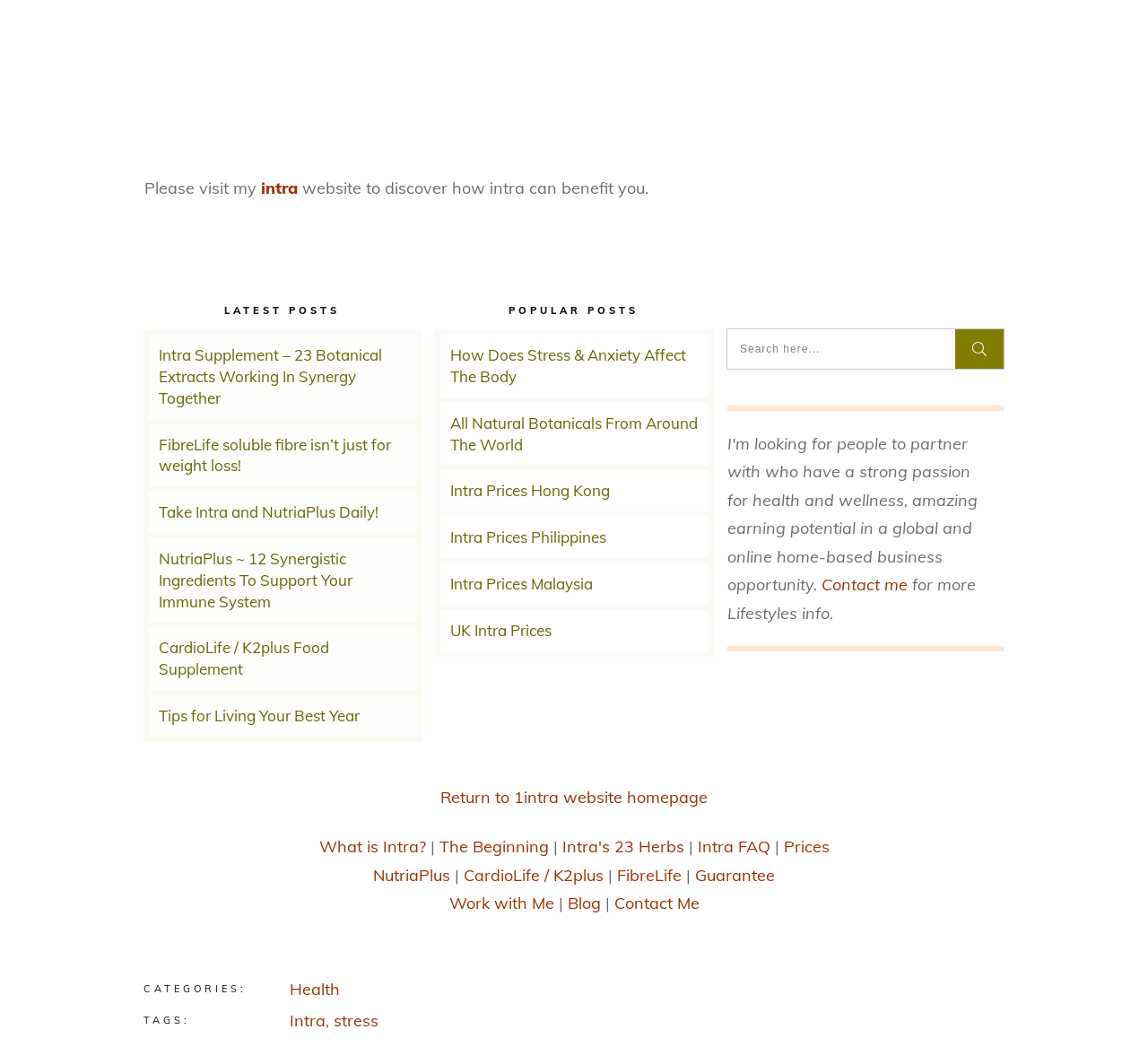Predict the bounding box of the UI element based on the description: "Intra Prices Hong Kong". The coordinates should be four float numbers between 0 and 1, formatted as [left, top, right, bottom].

[0.384, 0.446, 0.616, 0.484]